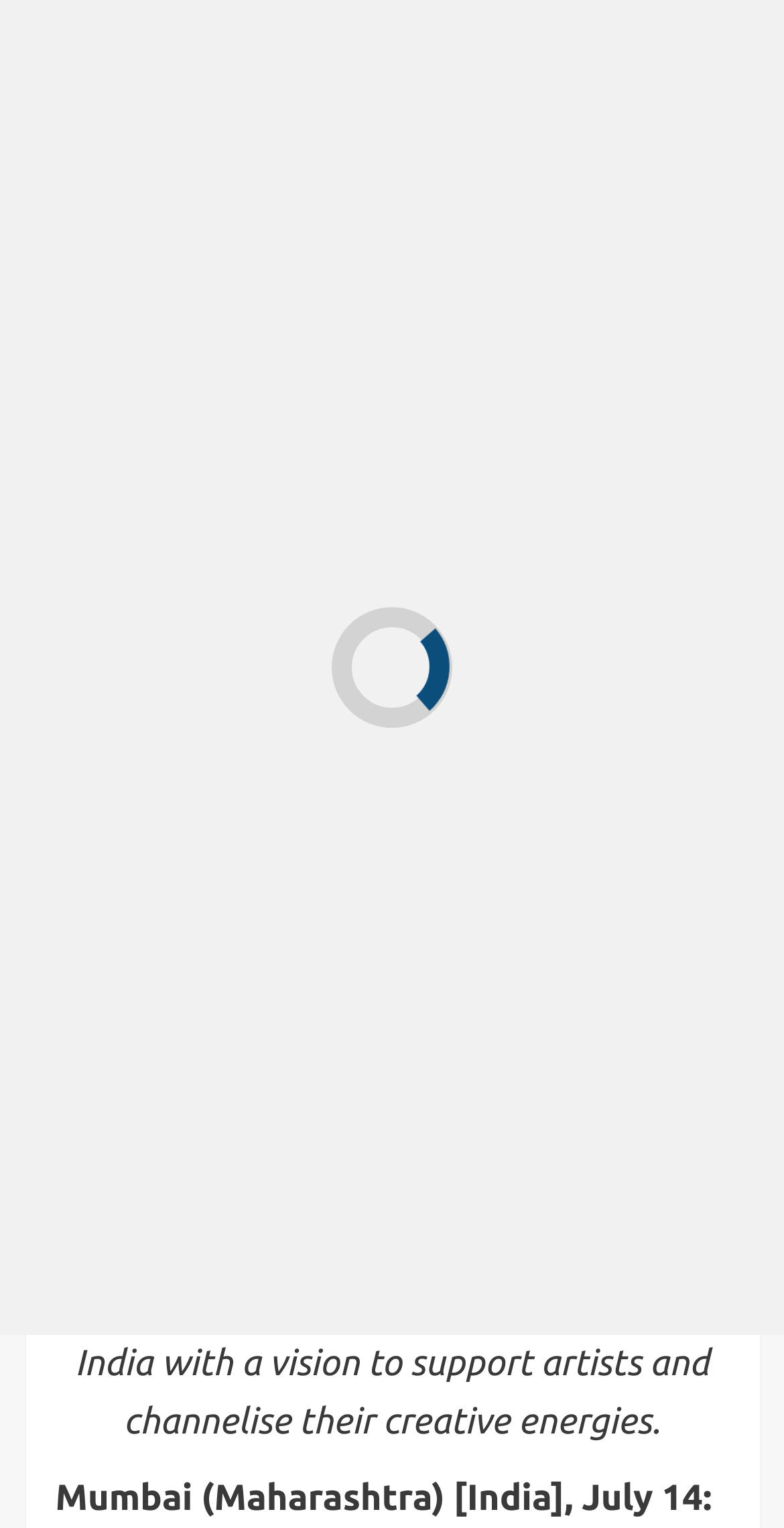Construct a comprehensive caption that outlines the webpage's structure and content.

The webpage appears to be a news article from Global News Tonight, with a focus on Ramagya Theatre Lab's initiative to nurture creative talent among youth. 

At the top of the page, there is a date "May 12, 2024" displayed. Below this, there are five links: "Finance", "Health", "National", "Press Release", and "World", which are likely categories or sections of the news website. 

To the right of these links, there is a larger link "Global News Tonight" accompanied by an image with the same name. 

On the left side of the page, there is a primary menu with the label "Primary Menu". Below this, there is a navigation section labeled "Breadcrumbs" which displays a series of links, including "HOME", "2021", "JULY", "15", and the title of the current article. 

The main content of the article begins below the breadcrumbs section. The title "Ramagya Theatre Lab throws open opportunities for youth by nurturing their creative talent" is displayed prominently, followed by two links "National" and "Press Release". 

The article's content is divided into paragraphs, with the first paragraph describing the vision of Ramagya Theatre Lab under the leadership of Dr. Sanjay Gupta. The second paragraph appears to be a quote or a statement, citing Mumbai, Maharashtra, India, and dated July 14.